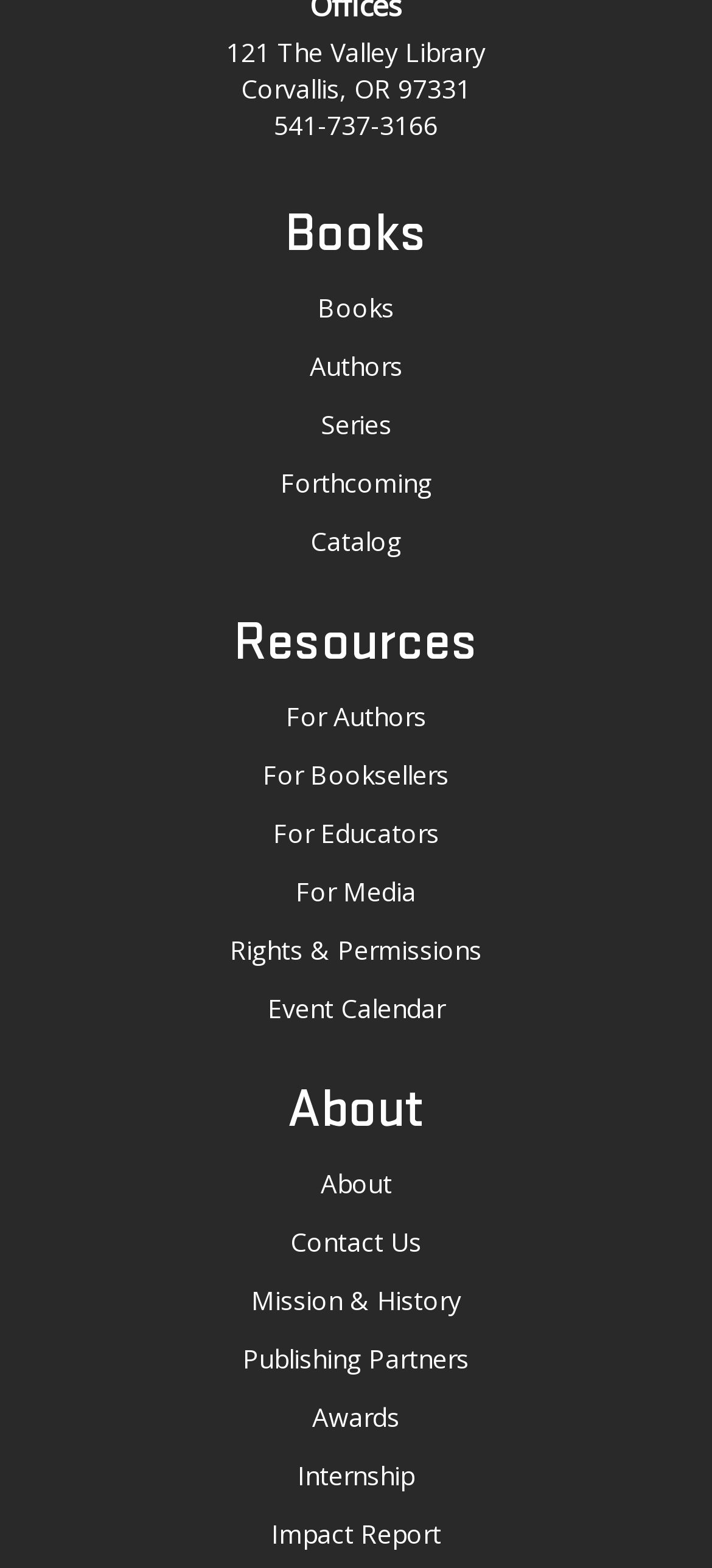How many navigation sections are at the top of the webpage?
Please answer using one word or phrase, based on the screenshot.

3